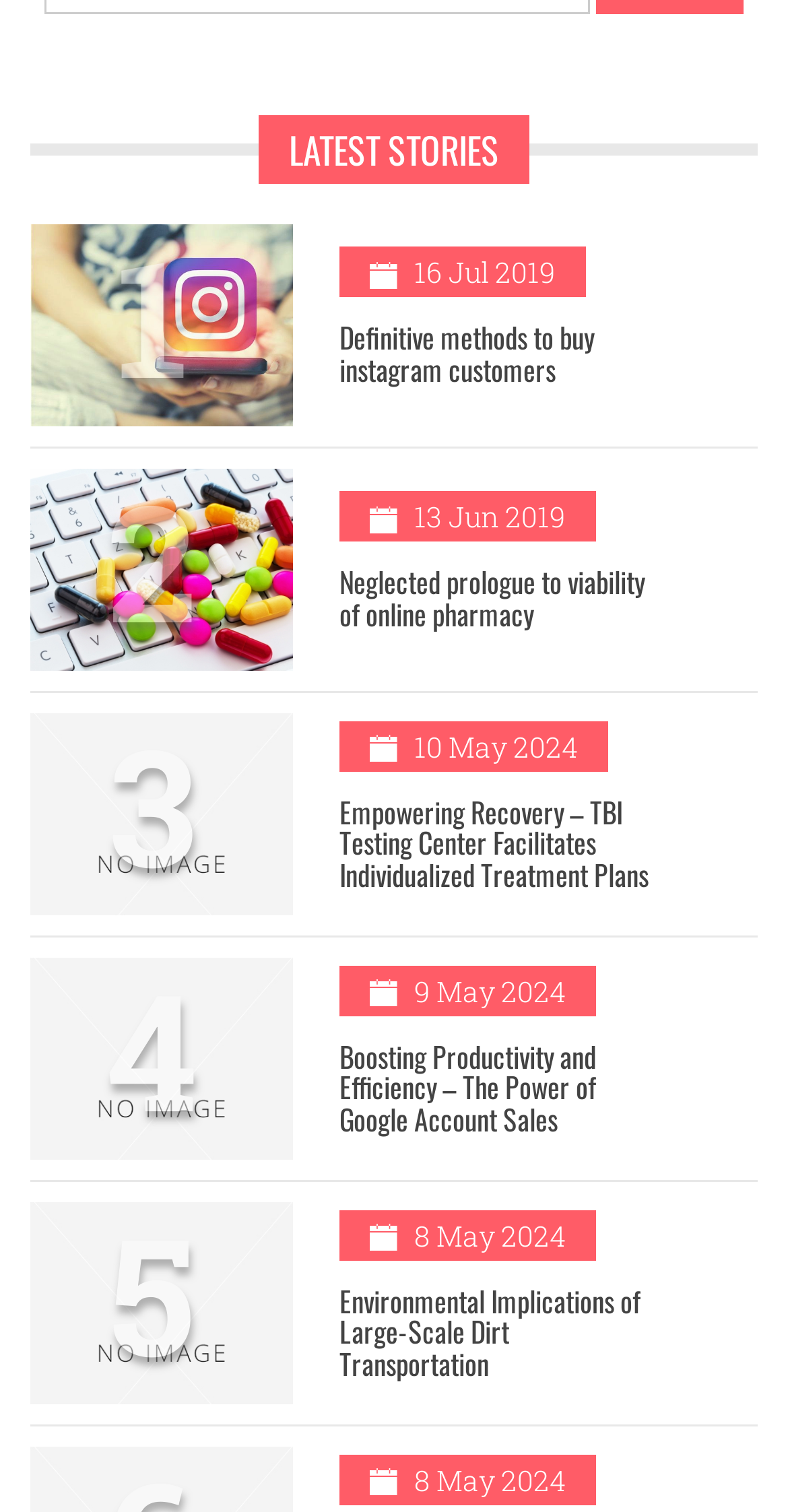Look at the image and answer the question in detail:
What is the sequence number of the last article?

I looked at the 'StaticText' elements that represent sequence numbers. The last 'article' element contains a 'StaticText' element with the text '5', which is the sequence number of the last article.